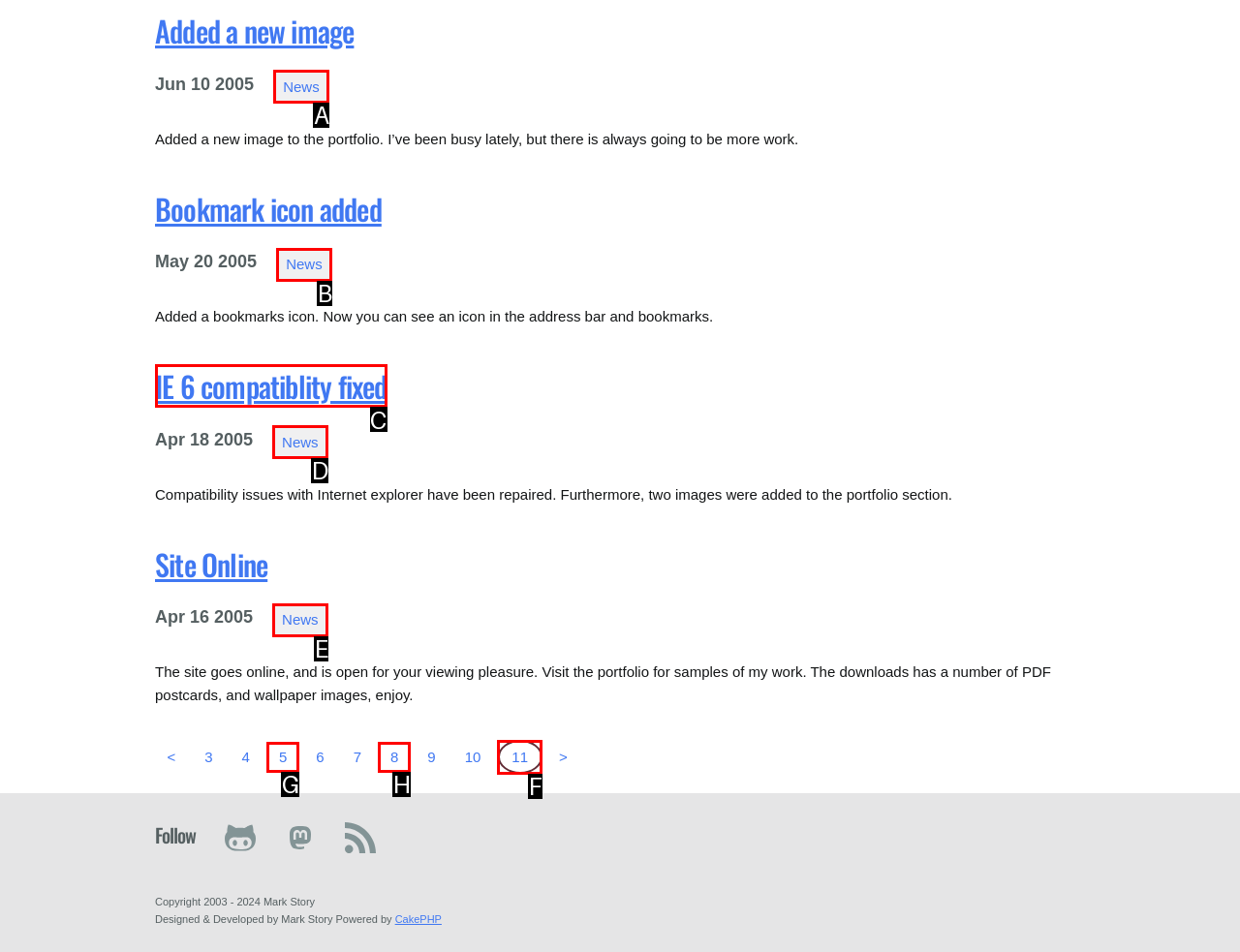Choose the letter of the UI element necessary for this task: Click on 'IE 6 compatiblity fixed'
Answer with the correct letter.

C